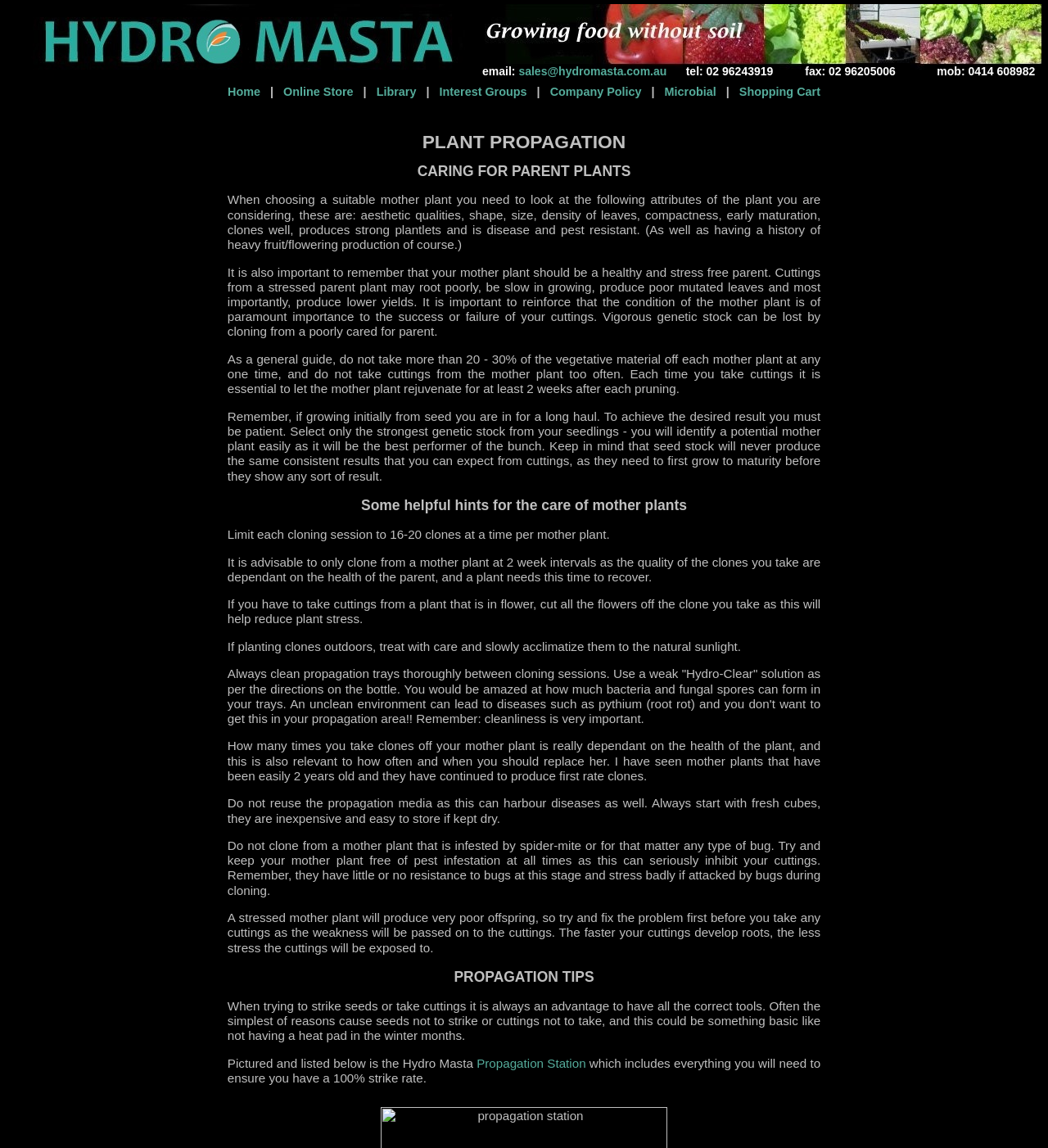Find the bounding box coordinates for the HTML element specified by: "Shopping Cart".

[0.699, 0.074, 0.783, 0.086]